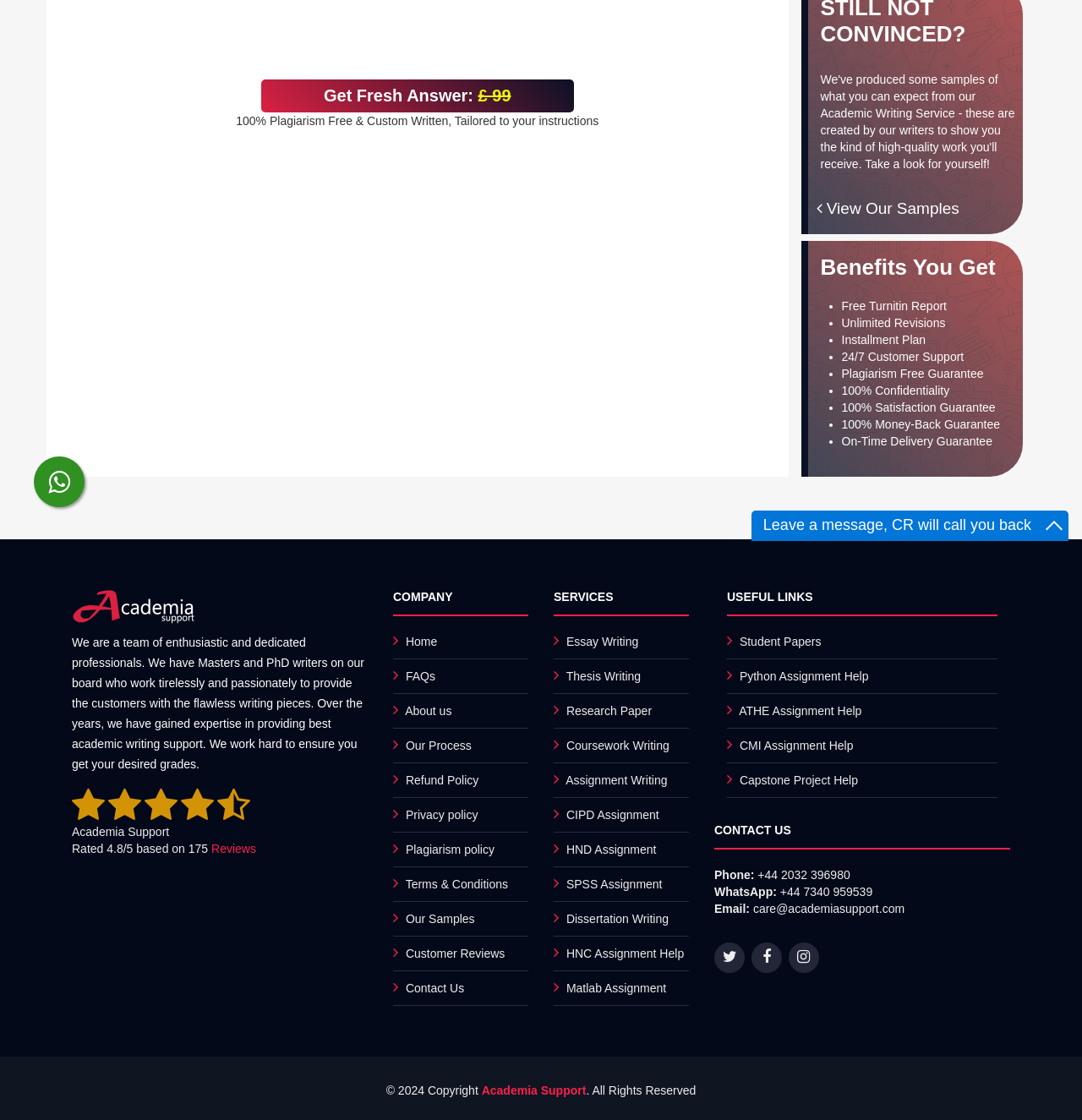Identify the bounding box for the UI element described as: "HNC Assignment Help". The coordinates should be four float numbers between 0 and 1, i.e., [left, top, right, bottom].

[0.523, 0.845, 0.632, 0.857]